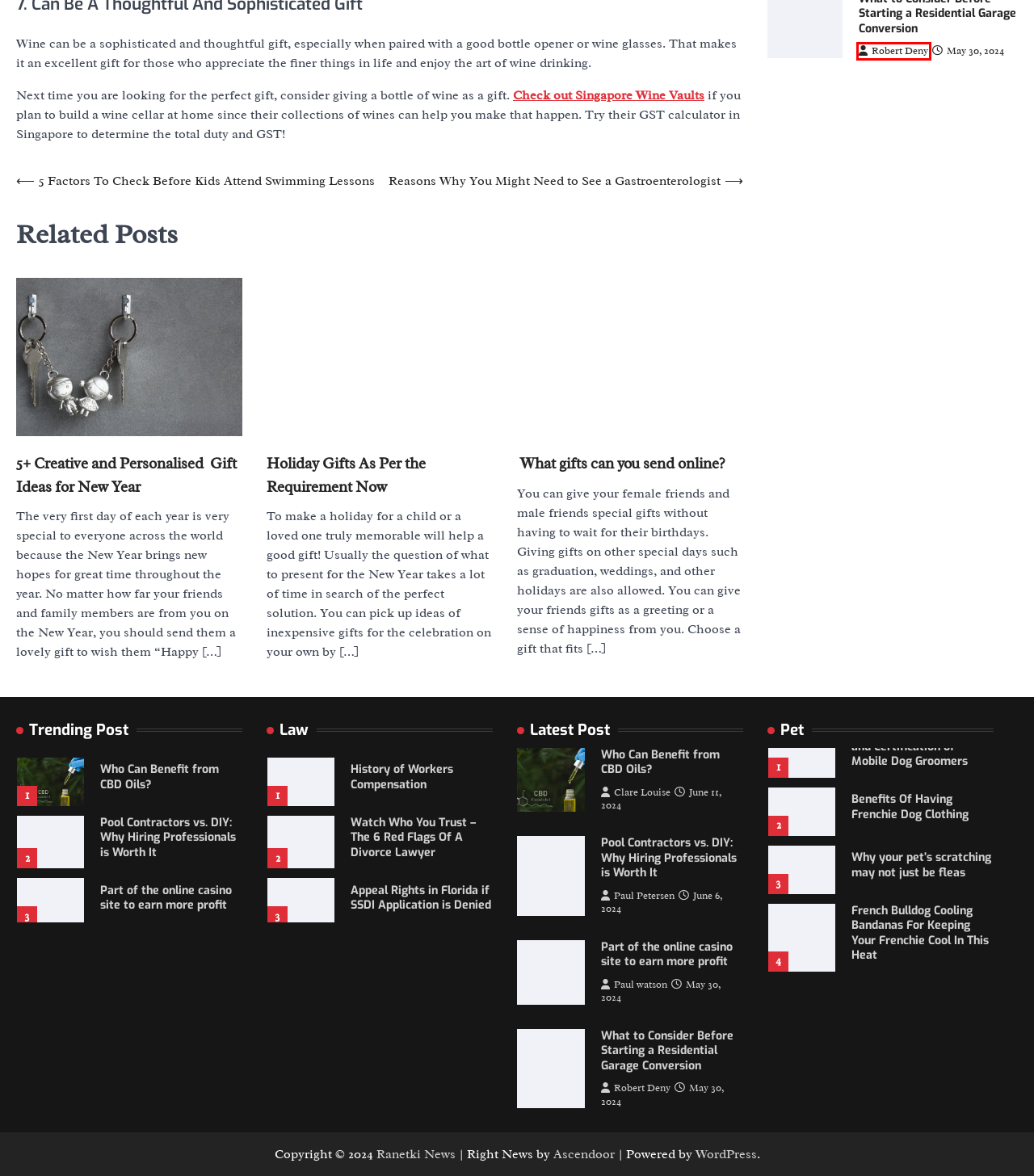You are provided with a screenshot of a webpage that has a red bounding box highlighting a UI element. Choose the most accurate webpage description that matches the new webpage after clicking the highlighted element. Here are your choices:
A. Reasons Why You Might Need to See a Gastroenterologist - Ranetki News
B. What gifts can you send online? - Ranetki News
C. Appeal Rights in Florida if SSDI Application is Denied - Ranetki News
D. Benefits Of Having Frenchie Dog Clothing - Ranetki News
E. Watch Who You Trust - The 6 Red Flags Of A Divorce Lawyer - Ranetki News
F. Credentials Matter: Exploring the Training and Certification of Mobile Dog Groomers - Ranetki News
G. Robert Deny, Author at Ranetki News
H. History of Workers Compensation - Ranetki News

G